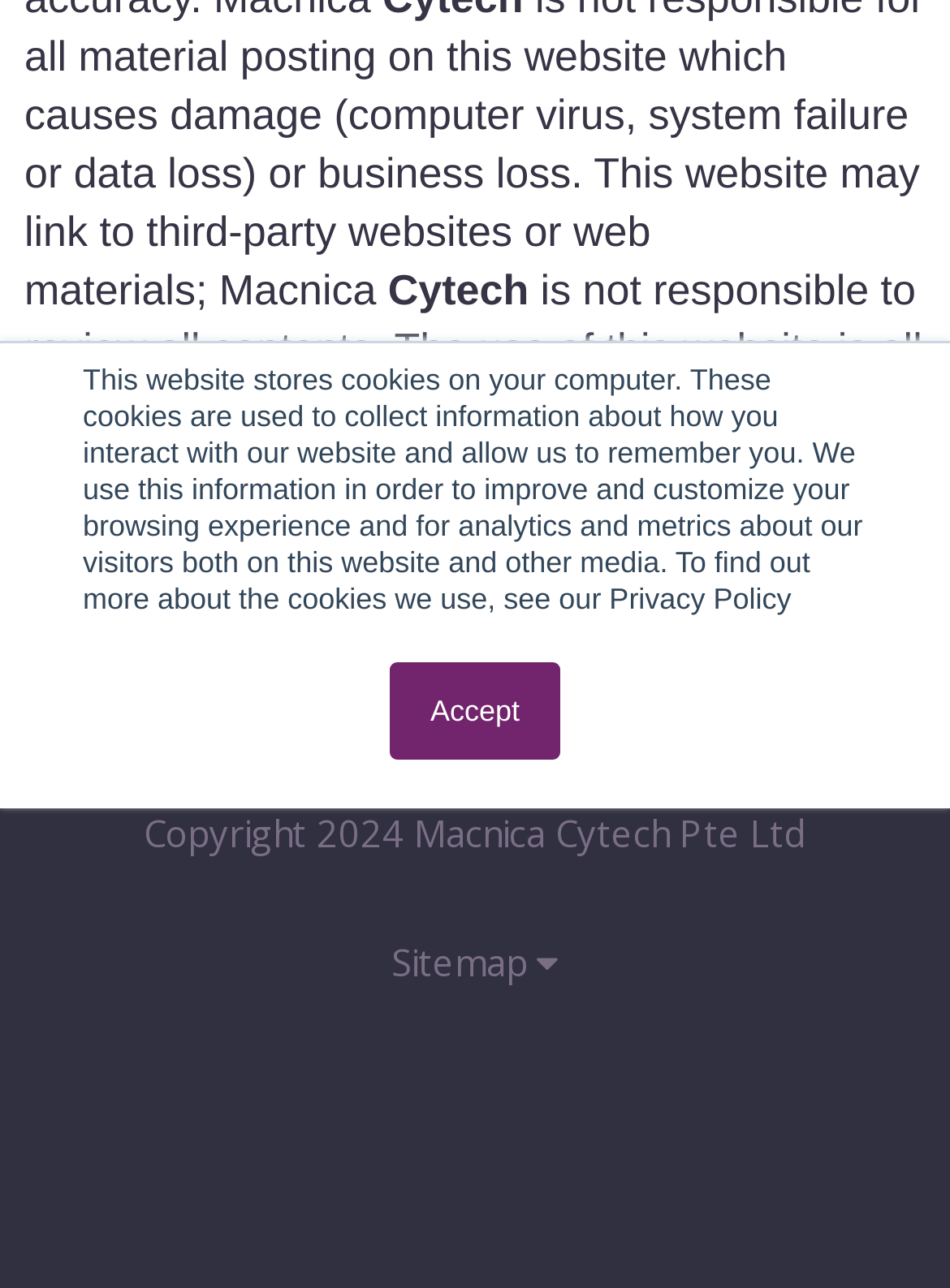Find the bounding box of the UI element described as follows: "fatigue".

None